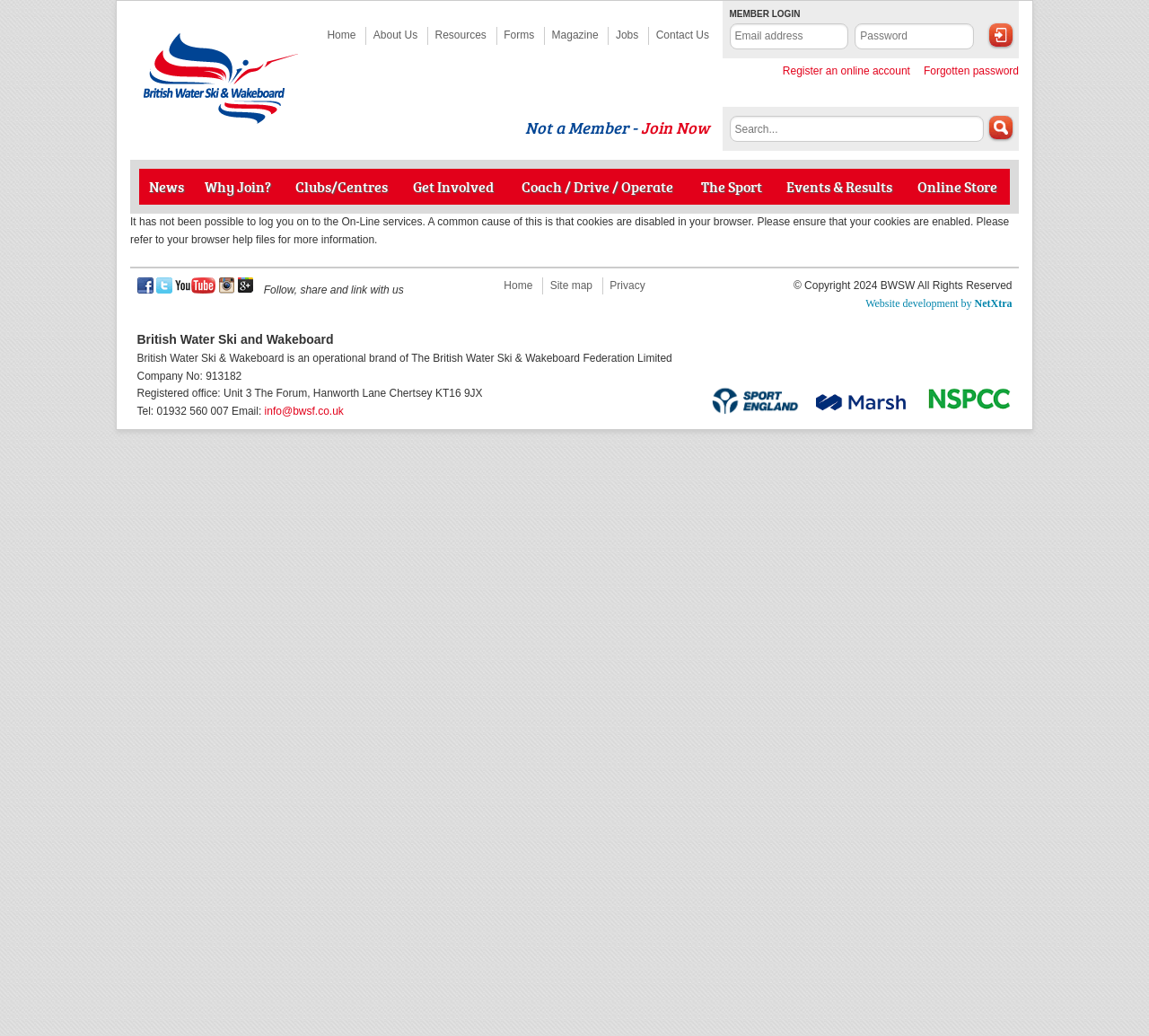Determine the bounding box coordinates of the UI element described by: "Forms".

[0.432, 0.026, 0.465, 0.043]